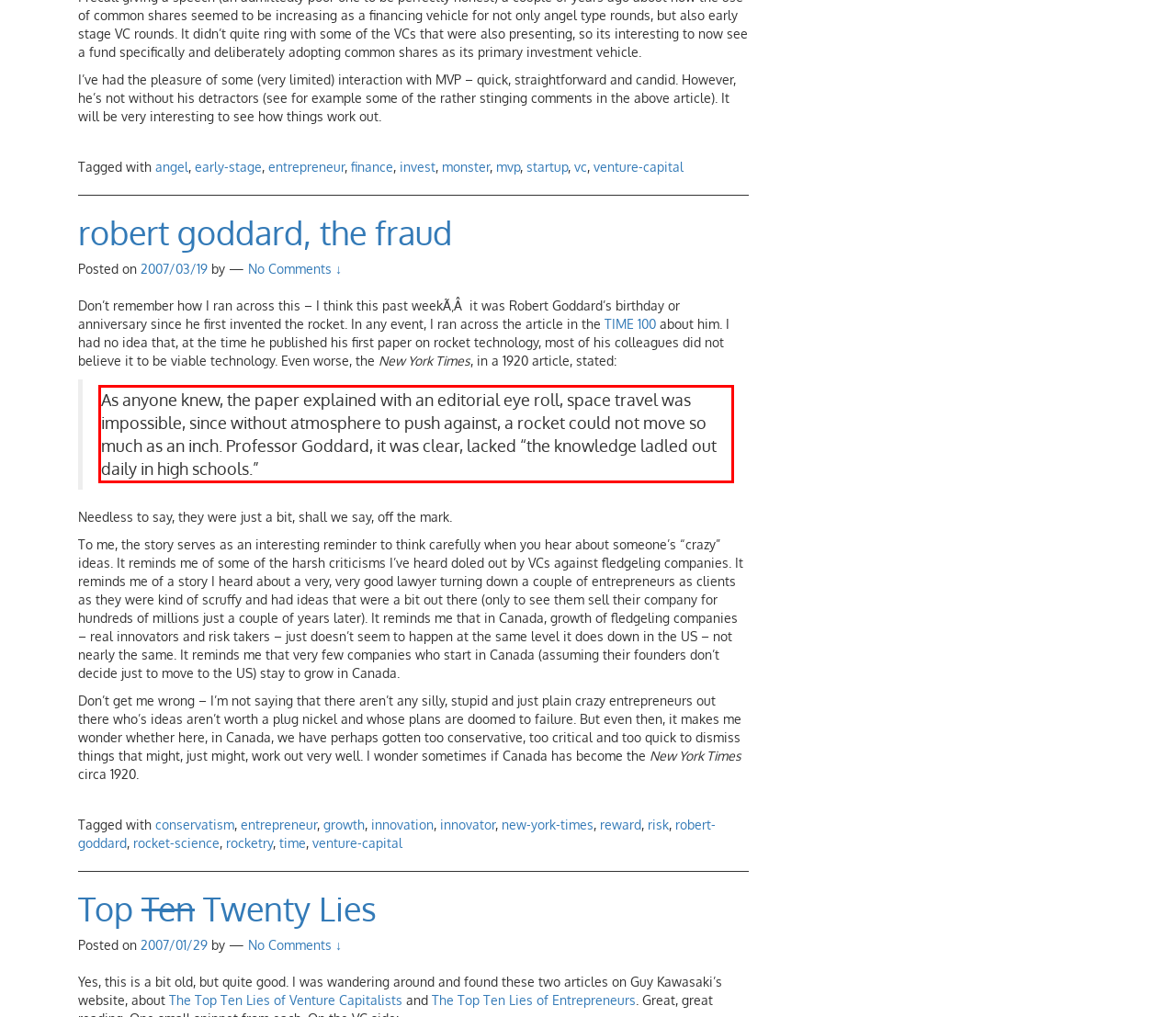Within the screenshot of a webpage, identify the red bounding box and perform OCR to capture the text content it contains.

As anyone knew, the paper explained with an editorial eye roll, space travel was impossible, since without atmosphere to push against, a rocket could not move so much as an inch. Professor Goddard, it was clear, lacked “the knowledge ladled out daily in high schools.”